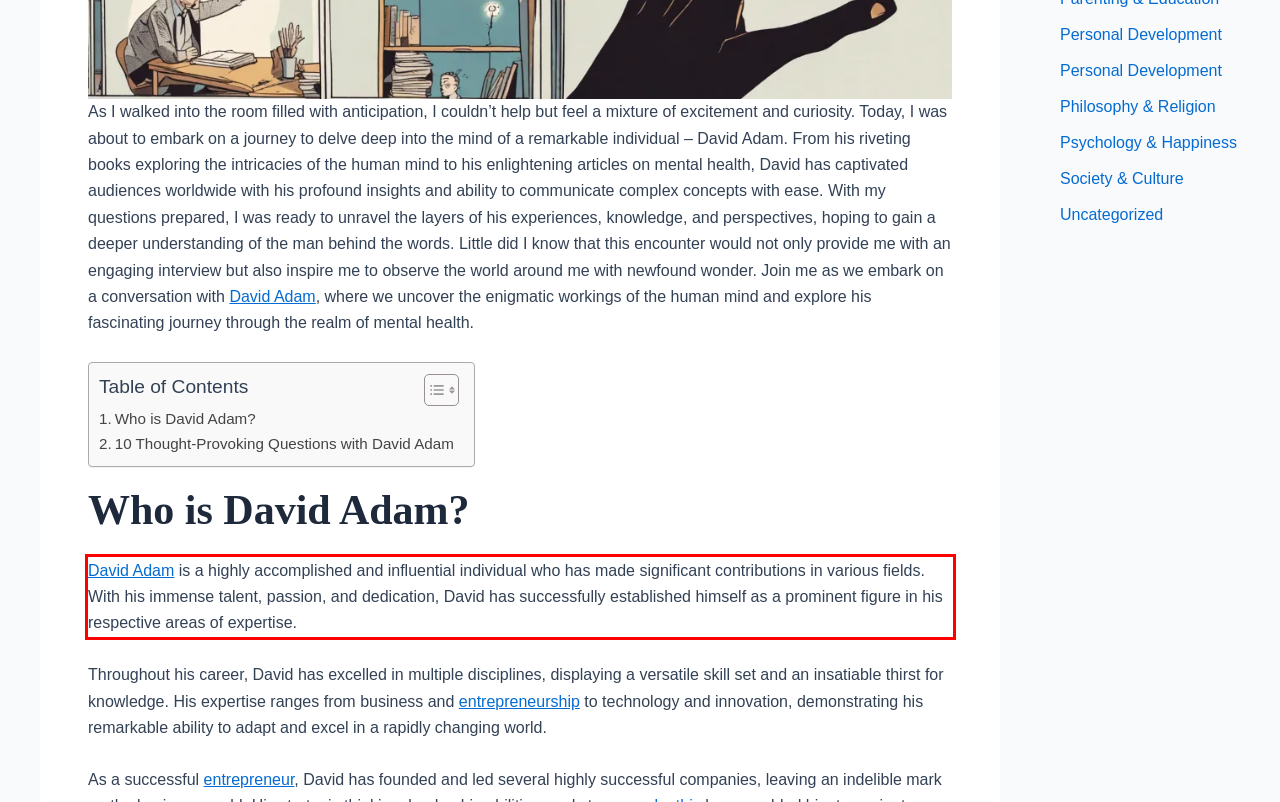Please look at the screenshot provided and find the red bounding box. Extract the text content contained within this bounding box.

David Adam is a highly accomplished and influential individual who has made significant contributions in various fields. With his immense talent, passion, and dedication, David has successfully established himself as a prominent figure in his respective areas of expertise.